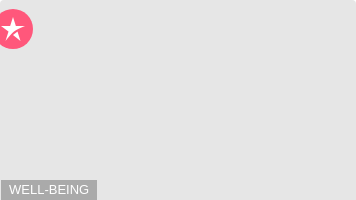What is written on the grey banner?
Kindly offer a detailed explanation using the data available in the image.

The question asks about the text written on the grey banner below the circular icon. According to the caption, the grey banner 'reads WELL-BEING', which indicates that the text on the banner is 'WELL-BEING'.